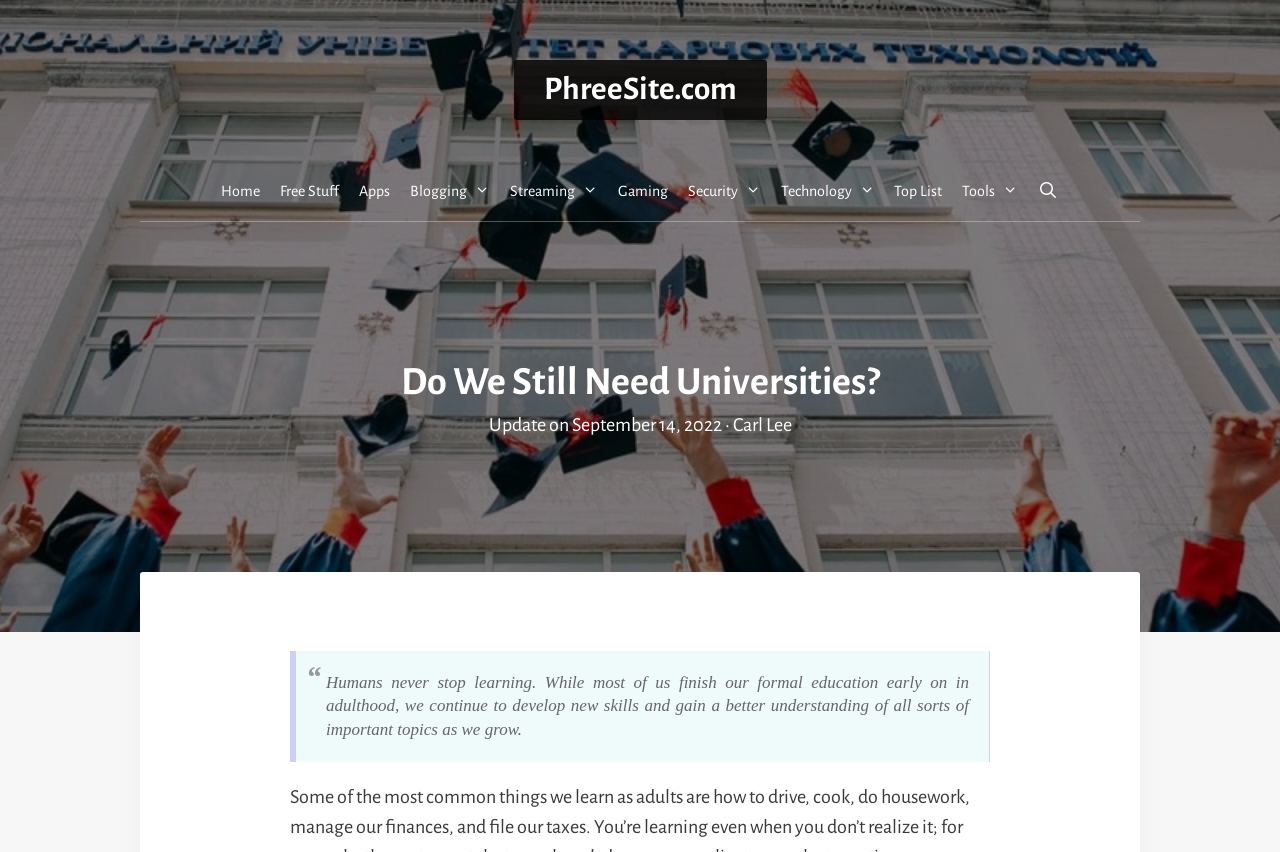Identify the bounding box coordinates of the region that needs to be clicked to carry out this instruction: "go to home page". Provide these coordinates as four float numbers ranging from 0 to 1, i.e., [left, top, right, bottom].

[0.165, 0.188, 0.211, 0.26]